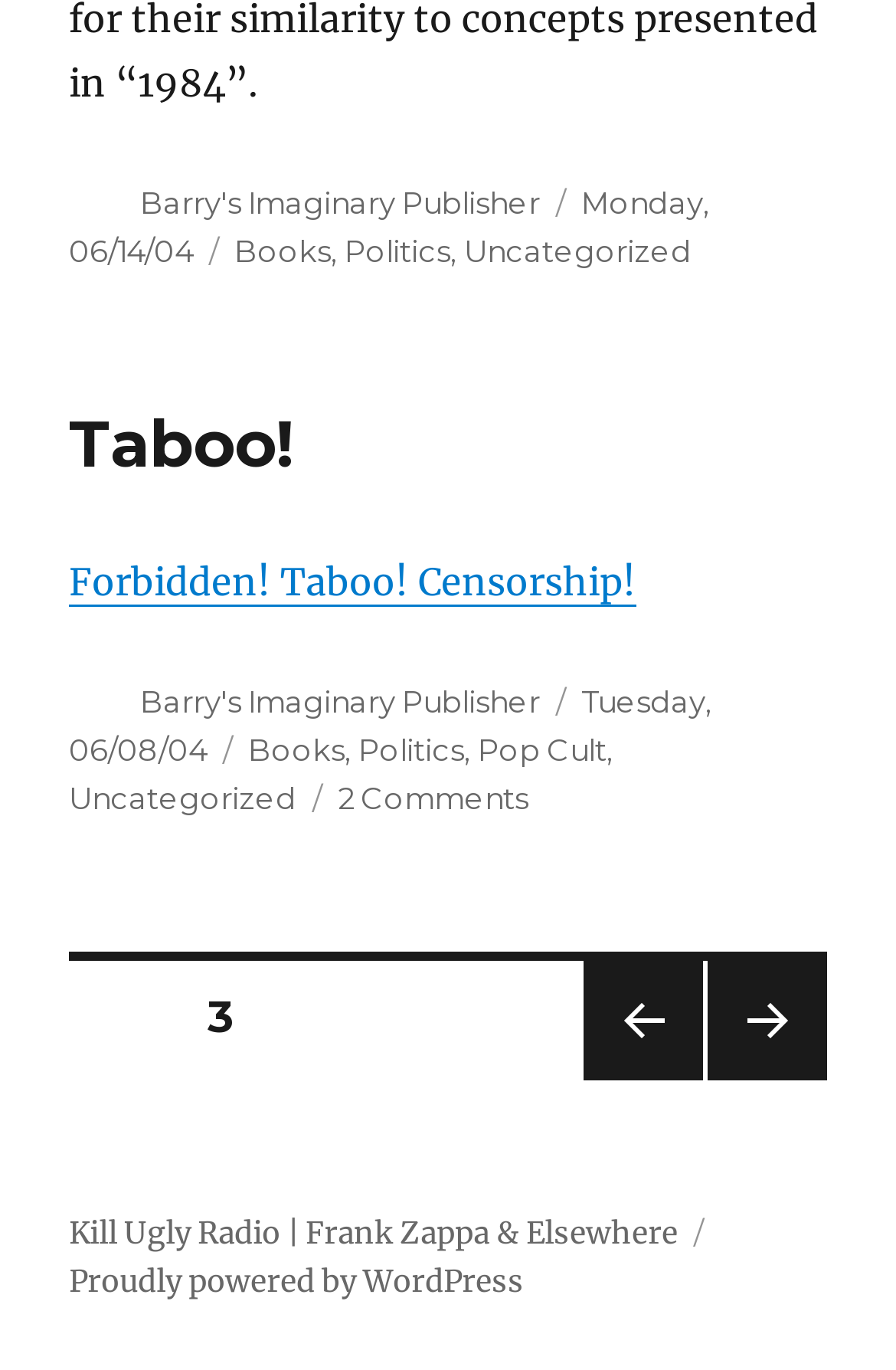What is the navigation section for?
Provide a well-explained and detailed answer to the question.

I found the navigation section at the bottom of the webpage, which has a heading 'Posts navigation' and links to previous and next pages, so it is for navigating through posts.